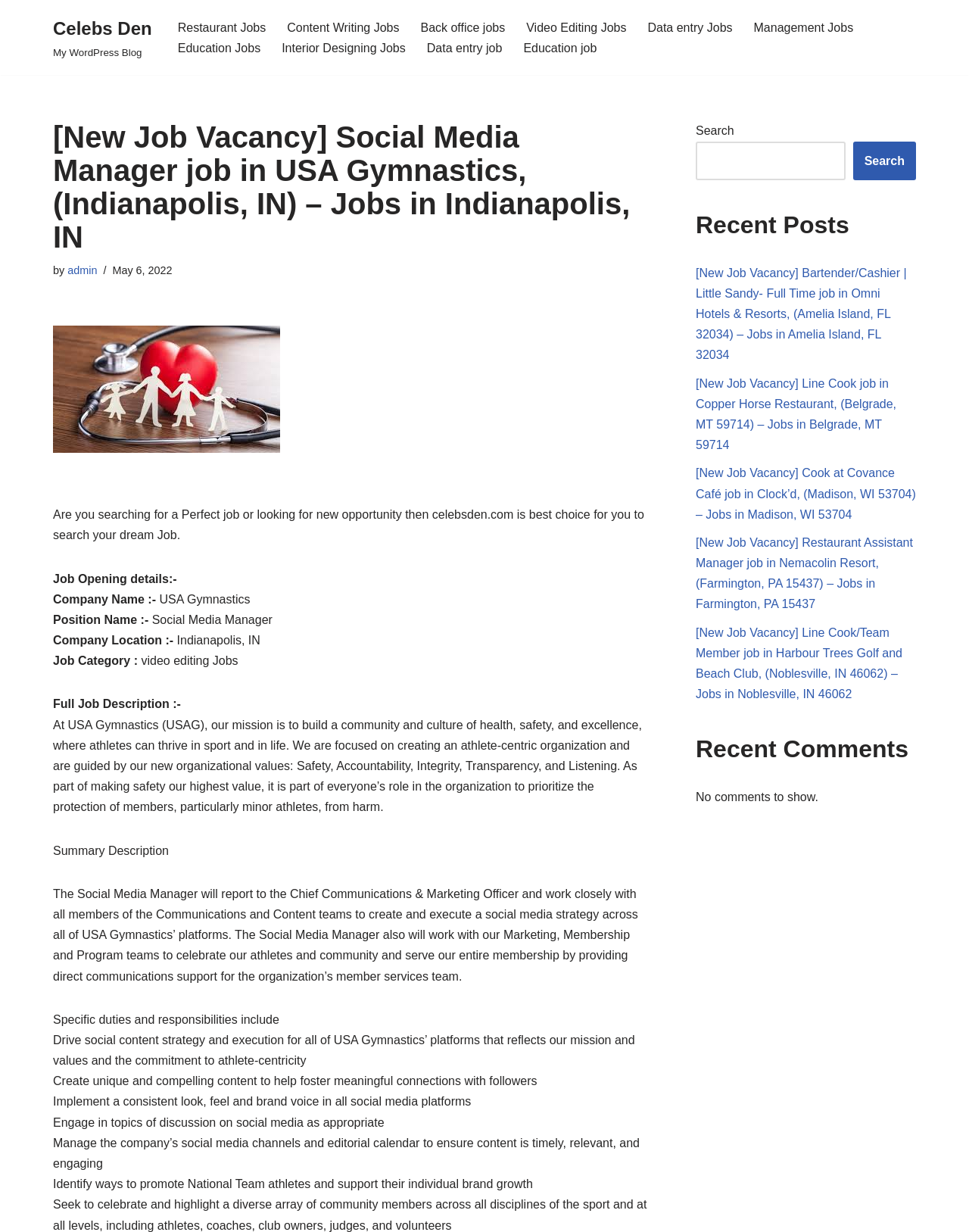Respond to the question below with a single word or phrase: What is the company name of the job posting?

USA Gymnastics